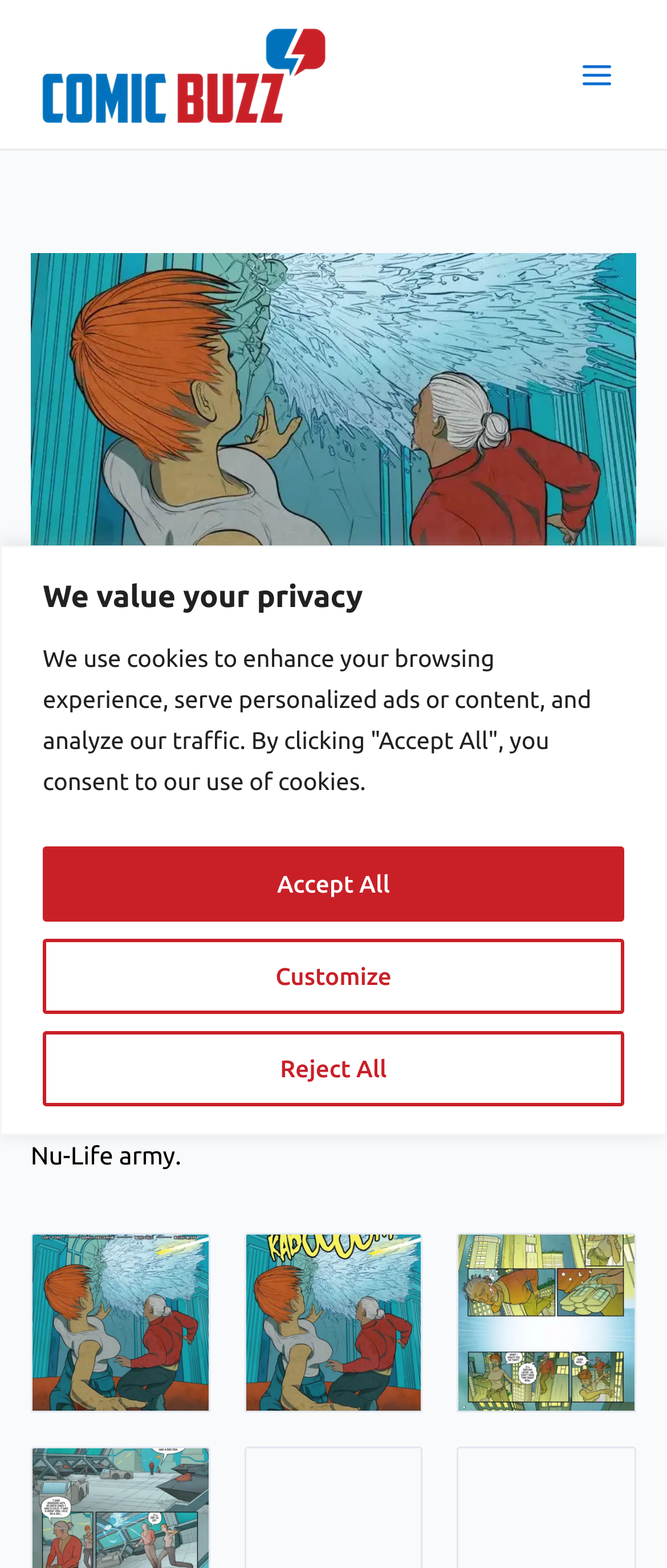What is the release date of Simulation Theory #4?
From the image, provide a succinct answer in one word or a short phrase.

11/28